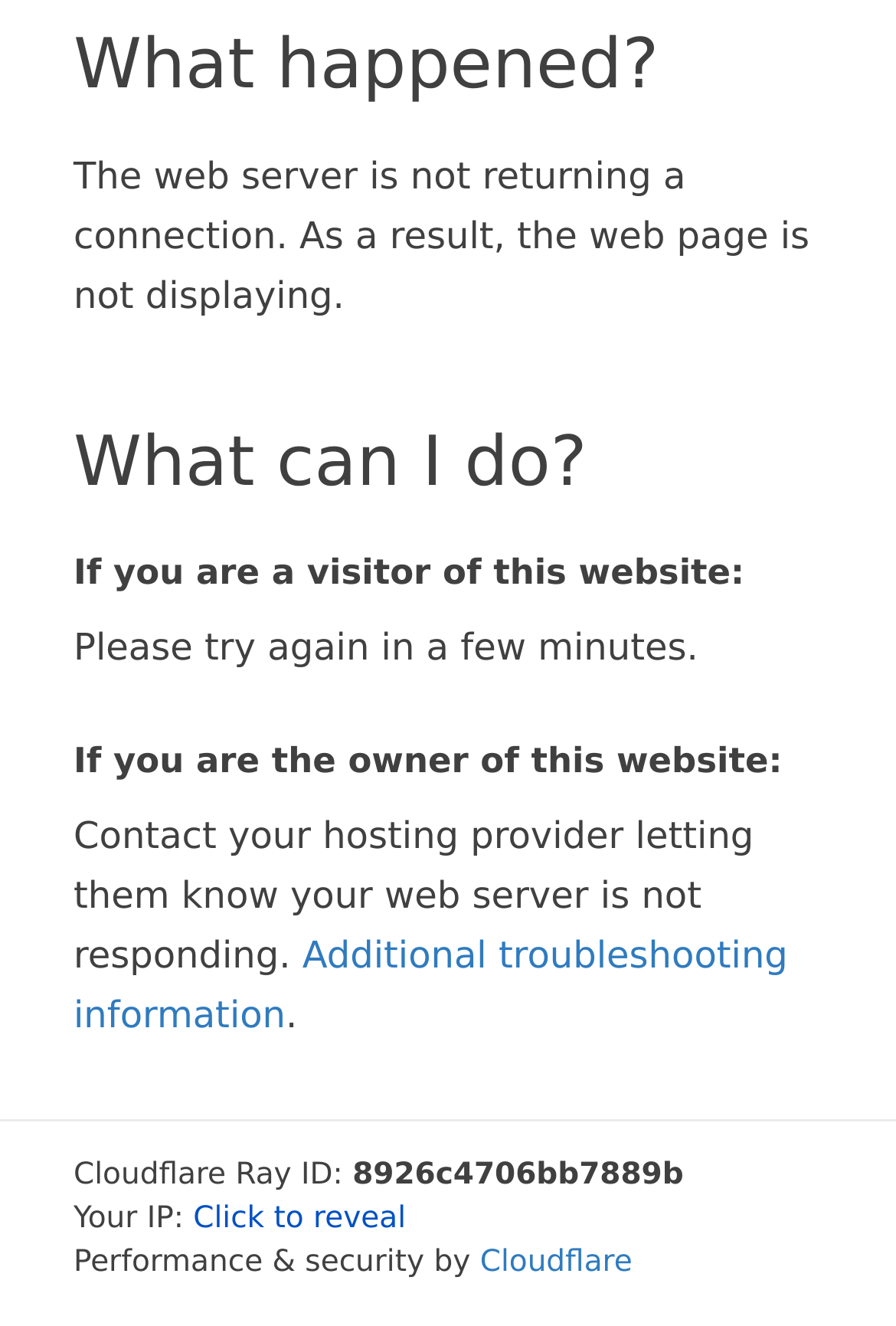Answer succinctly with a single word or phrase:
What is providing performance and security for the website?

Cloudflare